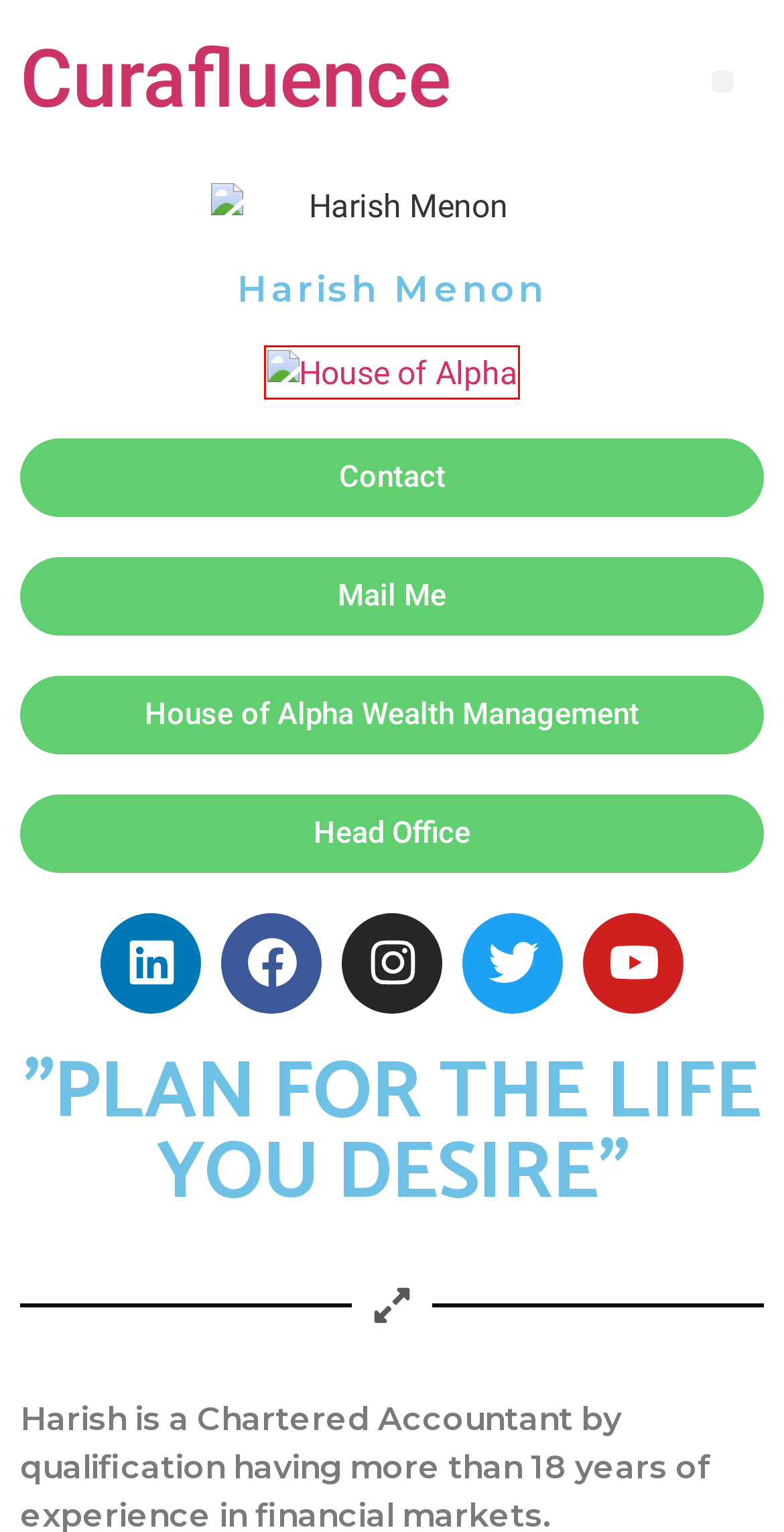A screenshot of a webpage is given, featuring a red bounding box around a UI element. Please choose the webpage description that best aligns with the new webpage after clicking the element in the bounding box. These are the descriptions:
A. Curafluence International - Members
B. About The Founder
C. House of Alpha
D. Curafluence International
E. Past Members - Curafluence
F. Contact us - Curafluence
G. Speakers - Curafluence International
H. Premium Members - Curafluence International

C